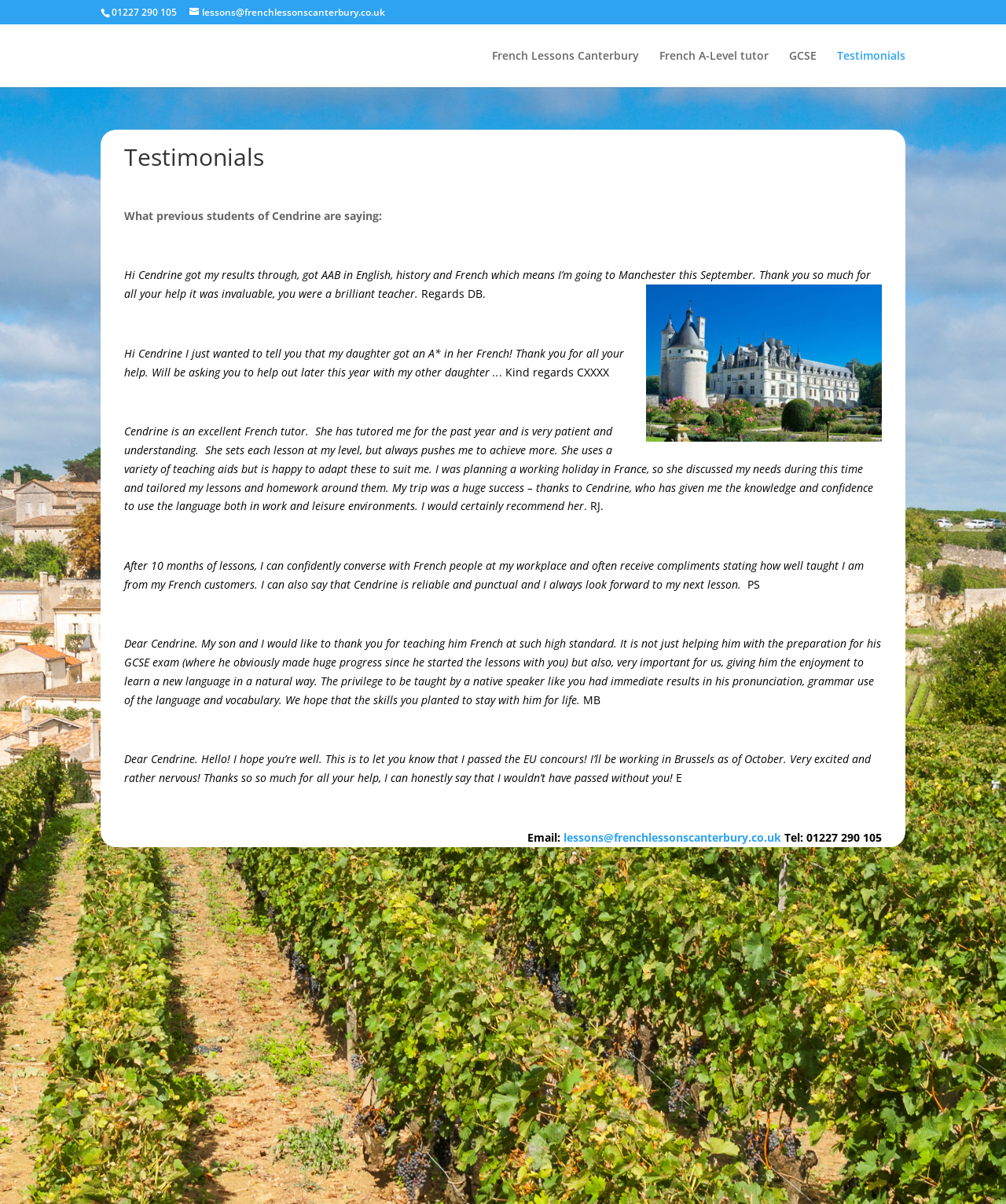Give a one-word or one-phrase response to the question:
What is the purpose of the webpage?

To showcase testimonials for French lessons